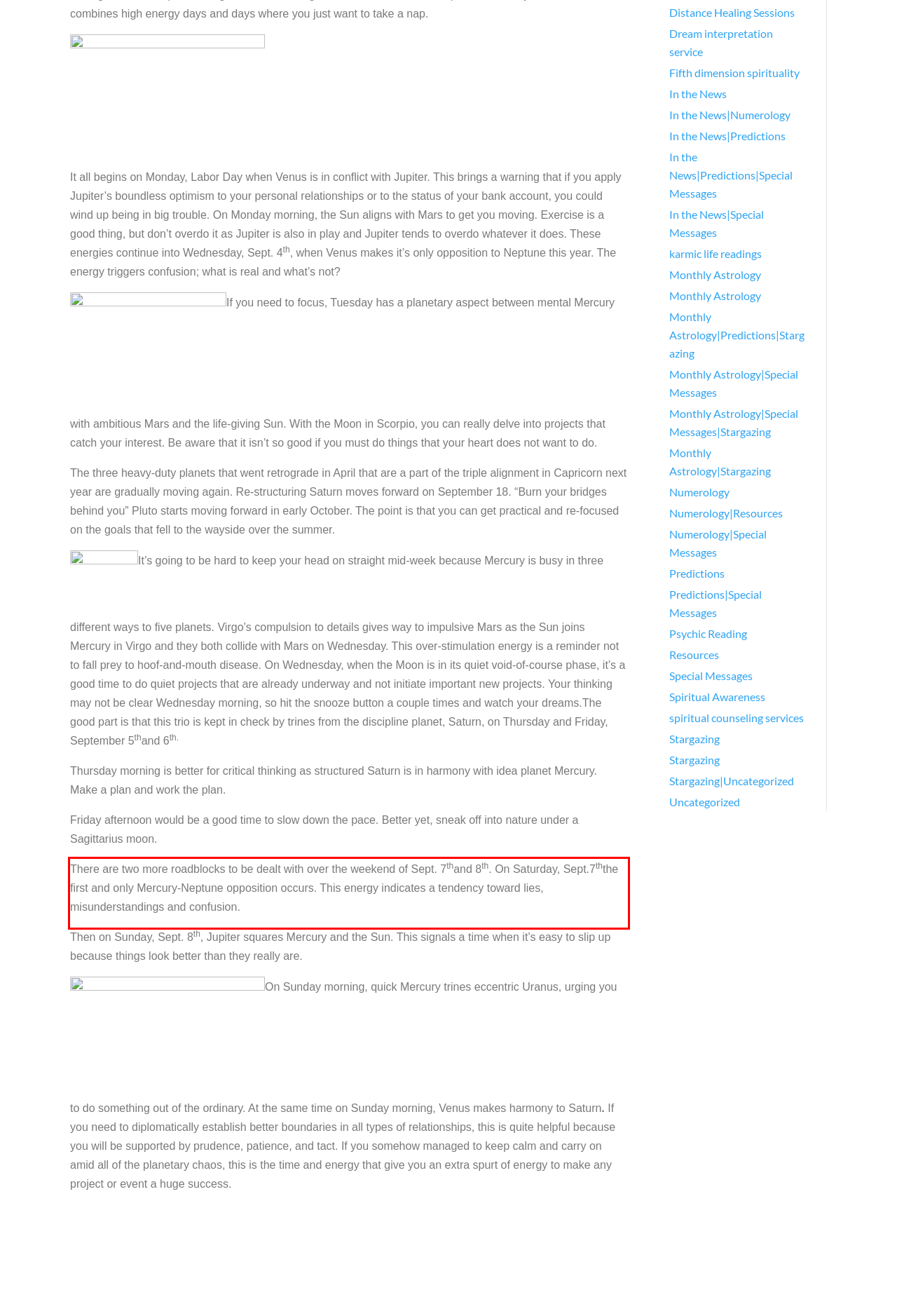Analyze the screenshot of the webpage that features a red bounding box and recognize the text content enclosed within this red bounding box.

There are two more roadblocks to be dealt with over the weekend of Sept. 7thand 8th. On Saturday, Sept.7ththe first and only Mercury-Neptune opposition occurs. This energy indicates a tendency toward lies, misunderstandings and confusion.